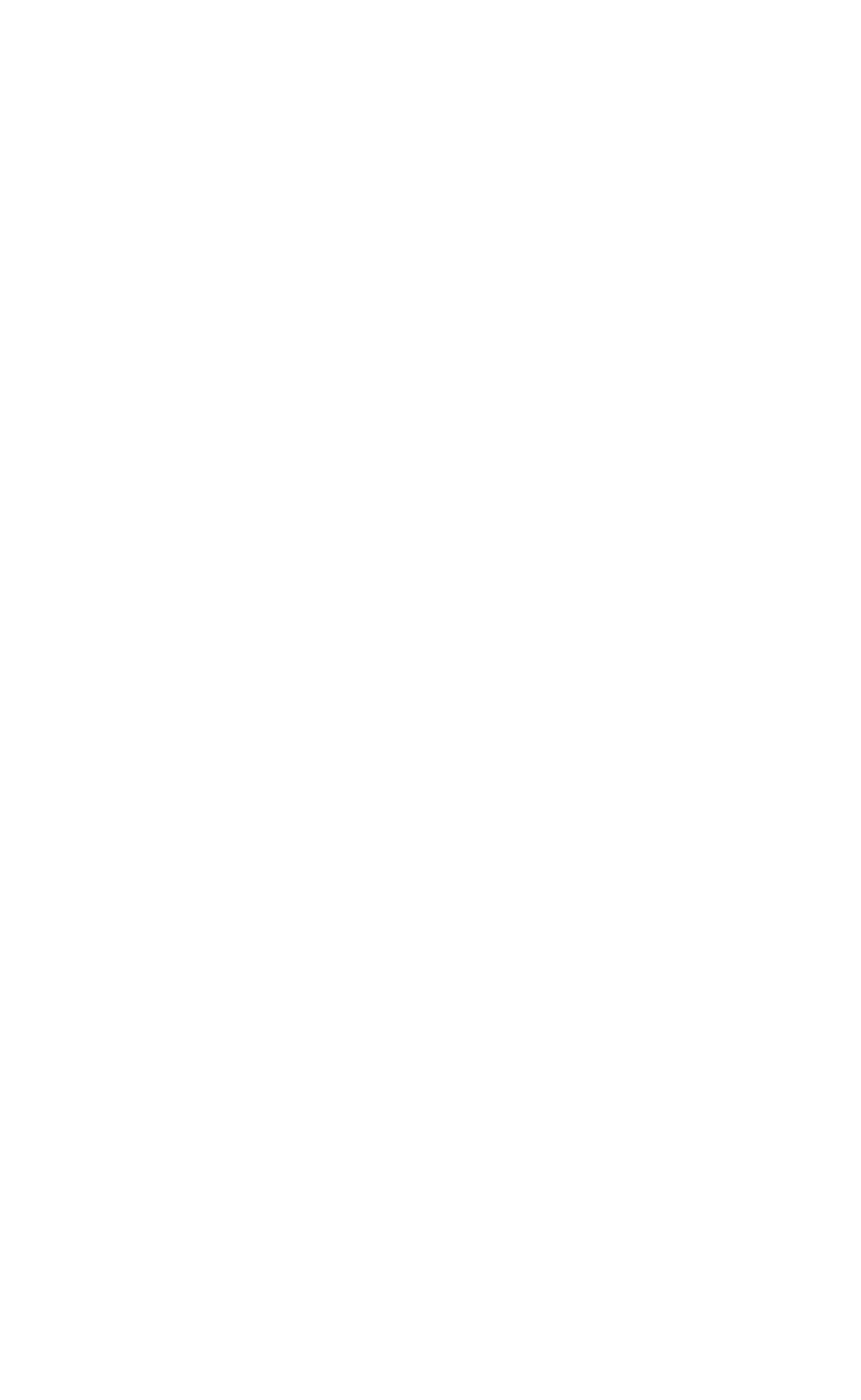Specify the bounding box coordinates of the area to click in order to execute this command: 'Learn about Norma'. The coordinates should consist of four float numbers ranging from 0 to 1, and should be formatted as [left, top, right, bottom].

[0.051, 0.401, 0.336, 0.439]